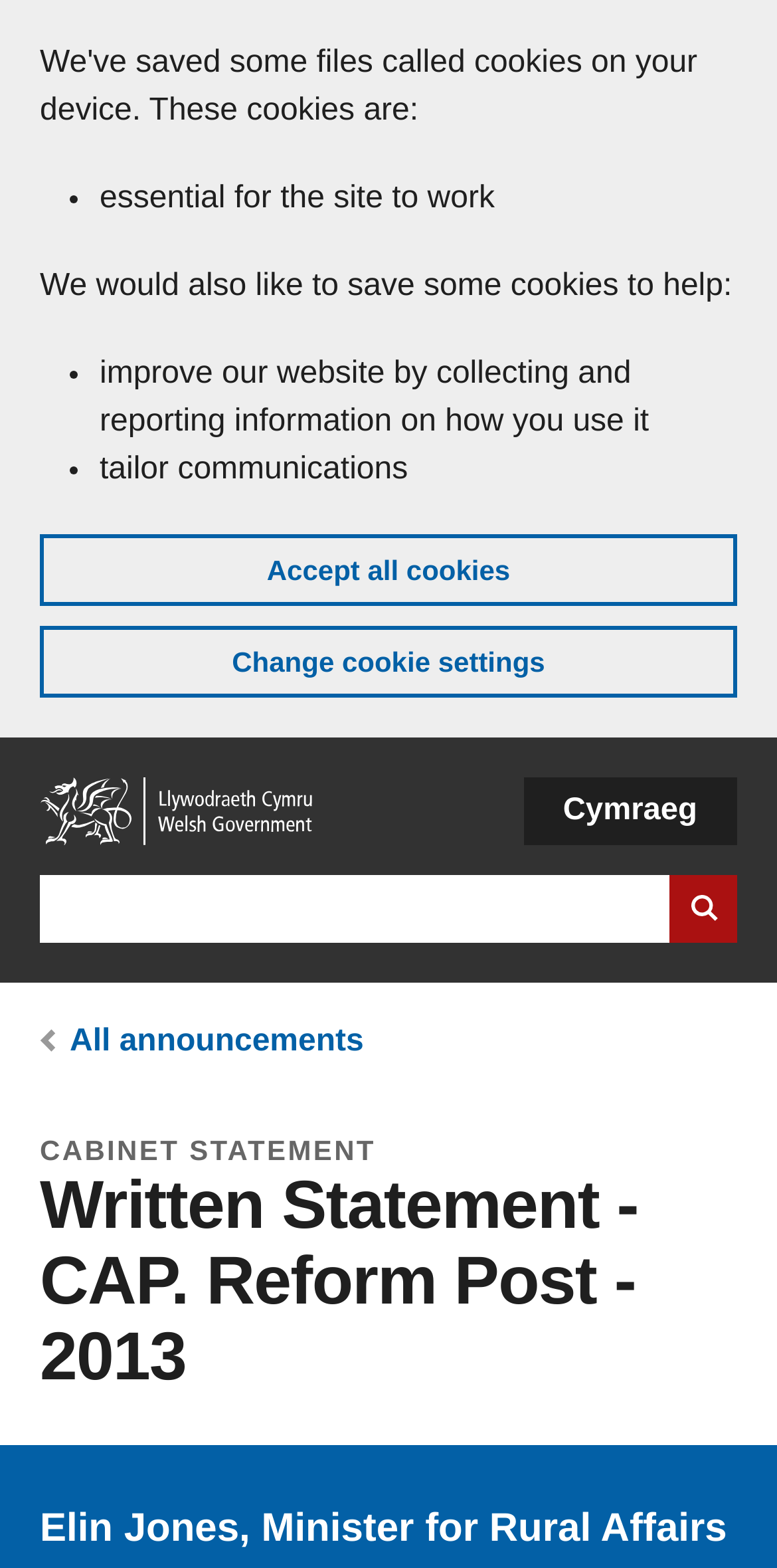Please answer the following question as detailed as possible based on the image: 
What is the language of the website?

The language navigation button is present on the top right corner of the webpage, indicating that the website is available in multiple languages, specifically English and Welsh.